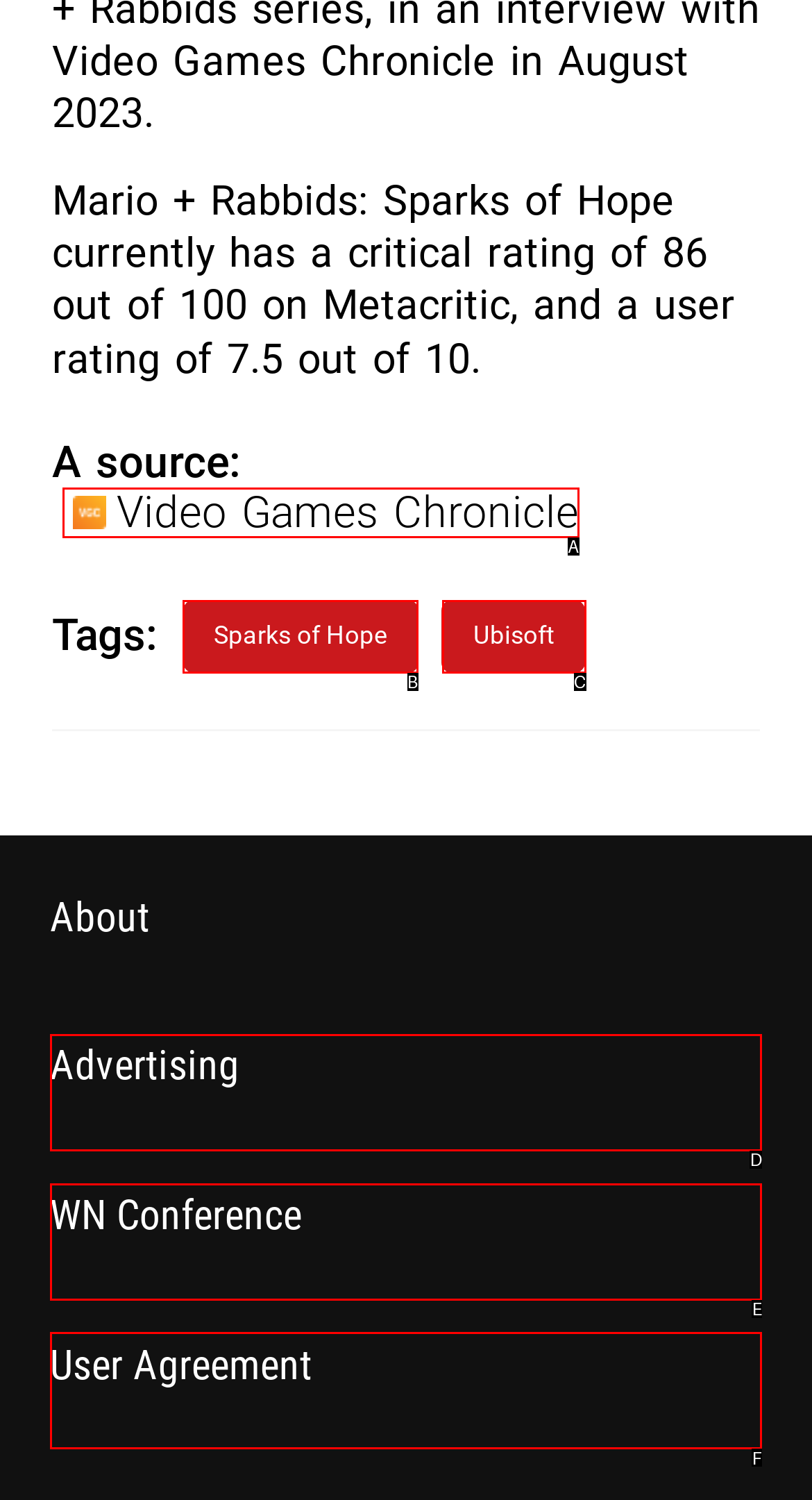Based on the provided element description: User Agreement, identify the best matching HTML element. Respond with the corresponding letter from the options shown.

F